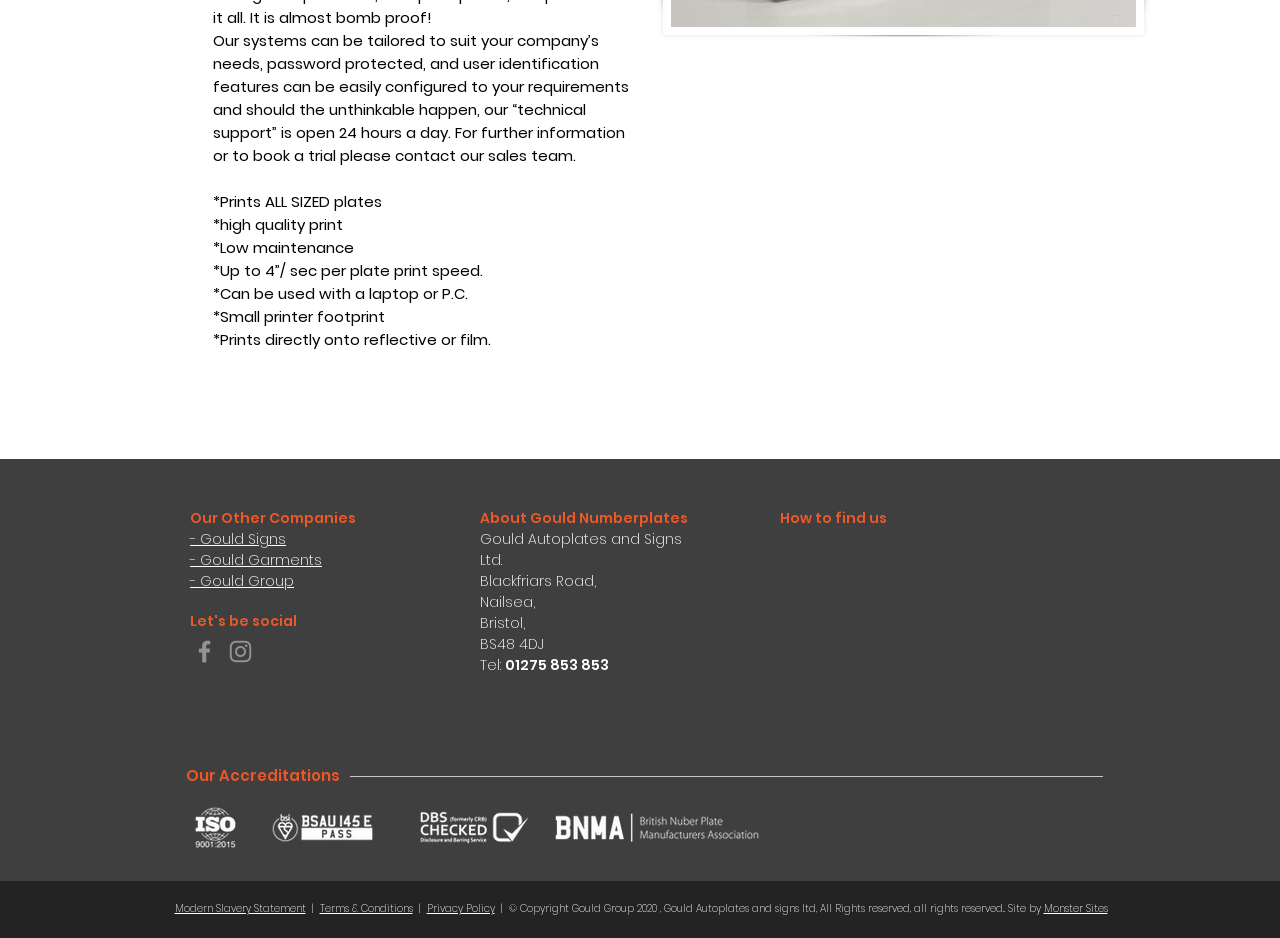Using the given element description, provide the bounding box coordinates (top-left x, top-left y, bottom-right x, bottom-right y) for the corresponding UI element in the screenshot: Clone repo to your account

None